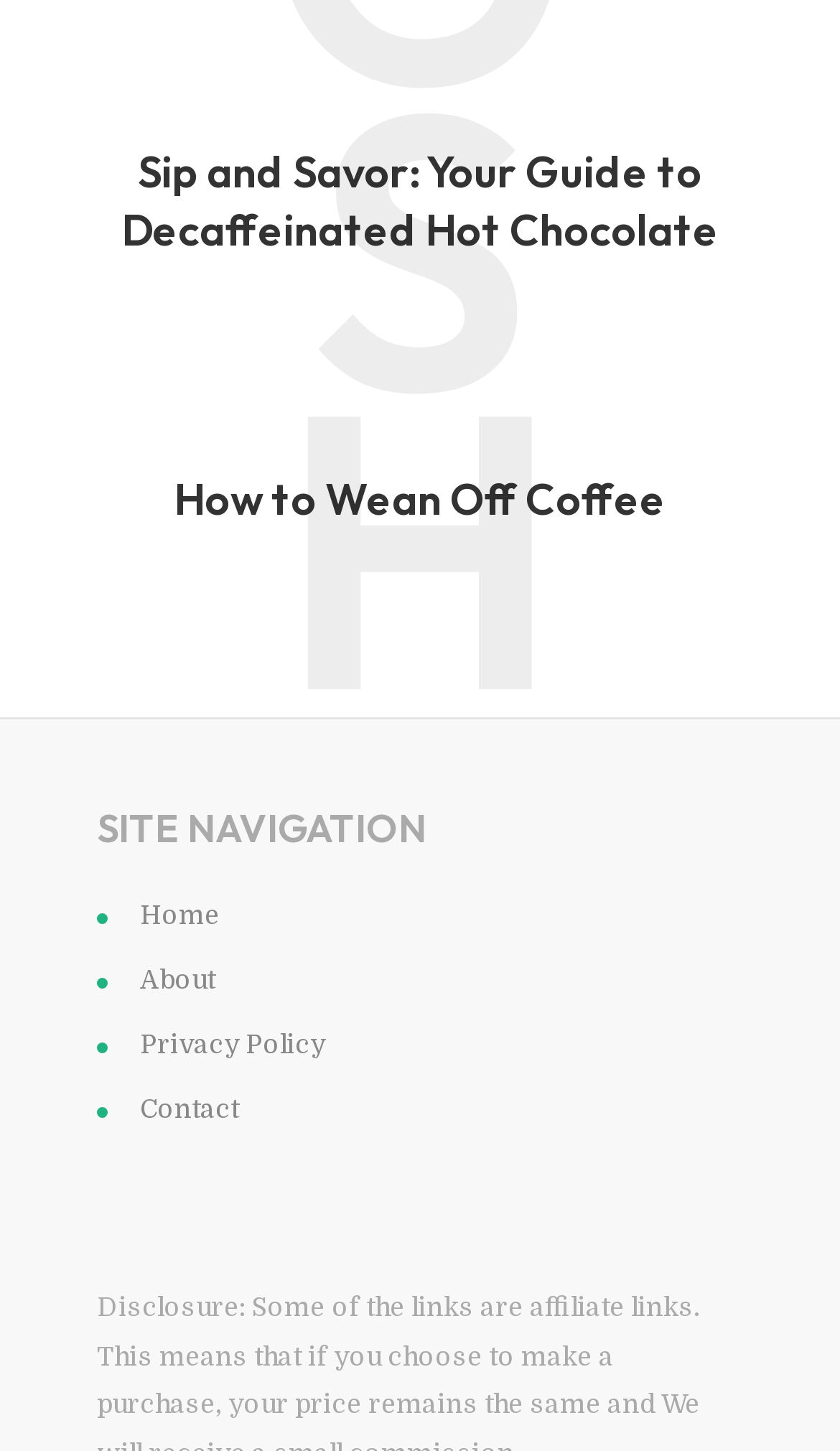Answer the question using only a single word or phrase: 
What is the title of the first article?

Sip and Savor: Your Guide to Decaffeinated Hot Chocolate